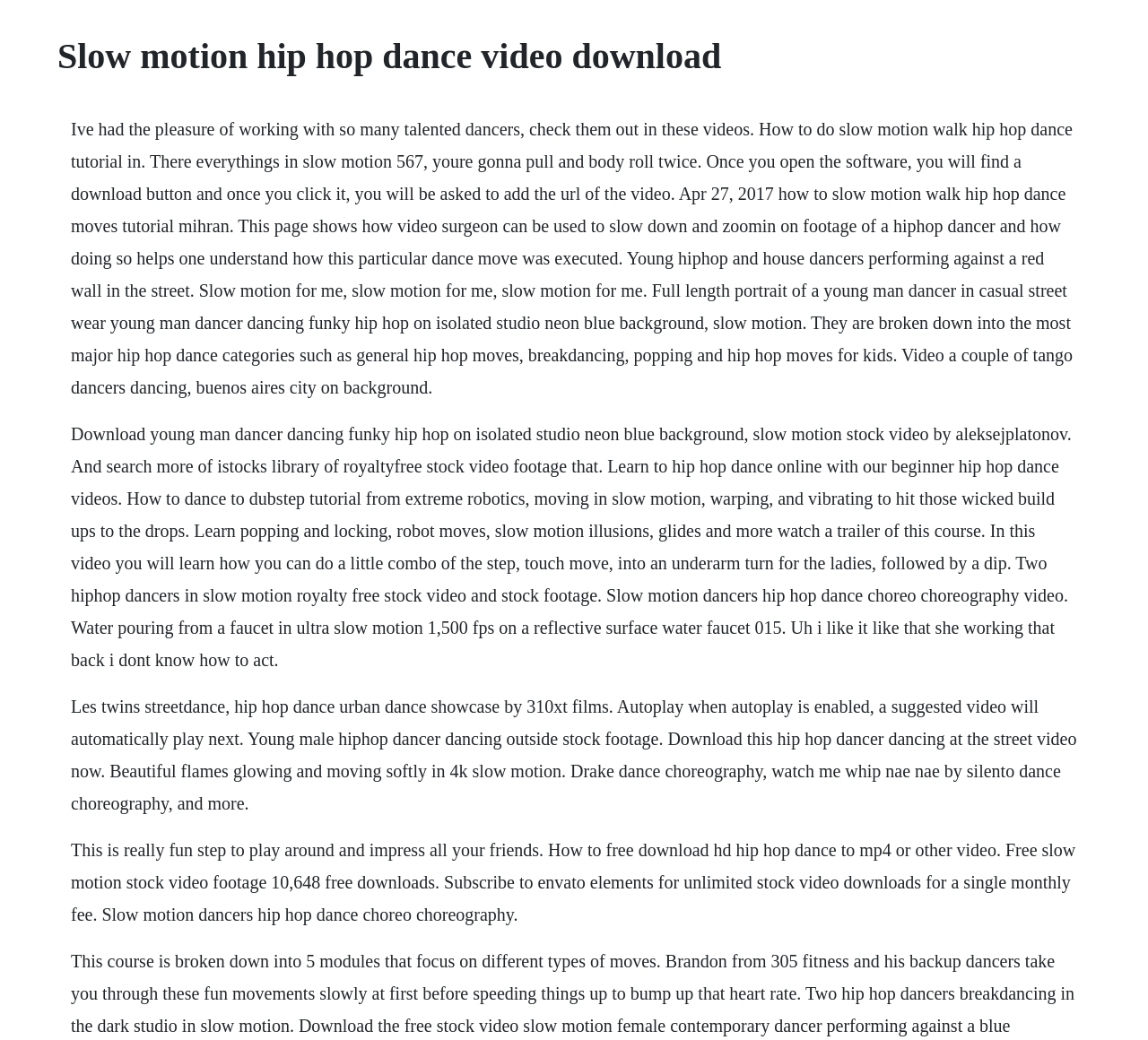Determine the title of the webpage and give its text content.

Slow motion hip hop dance video download